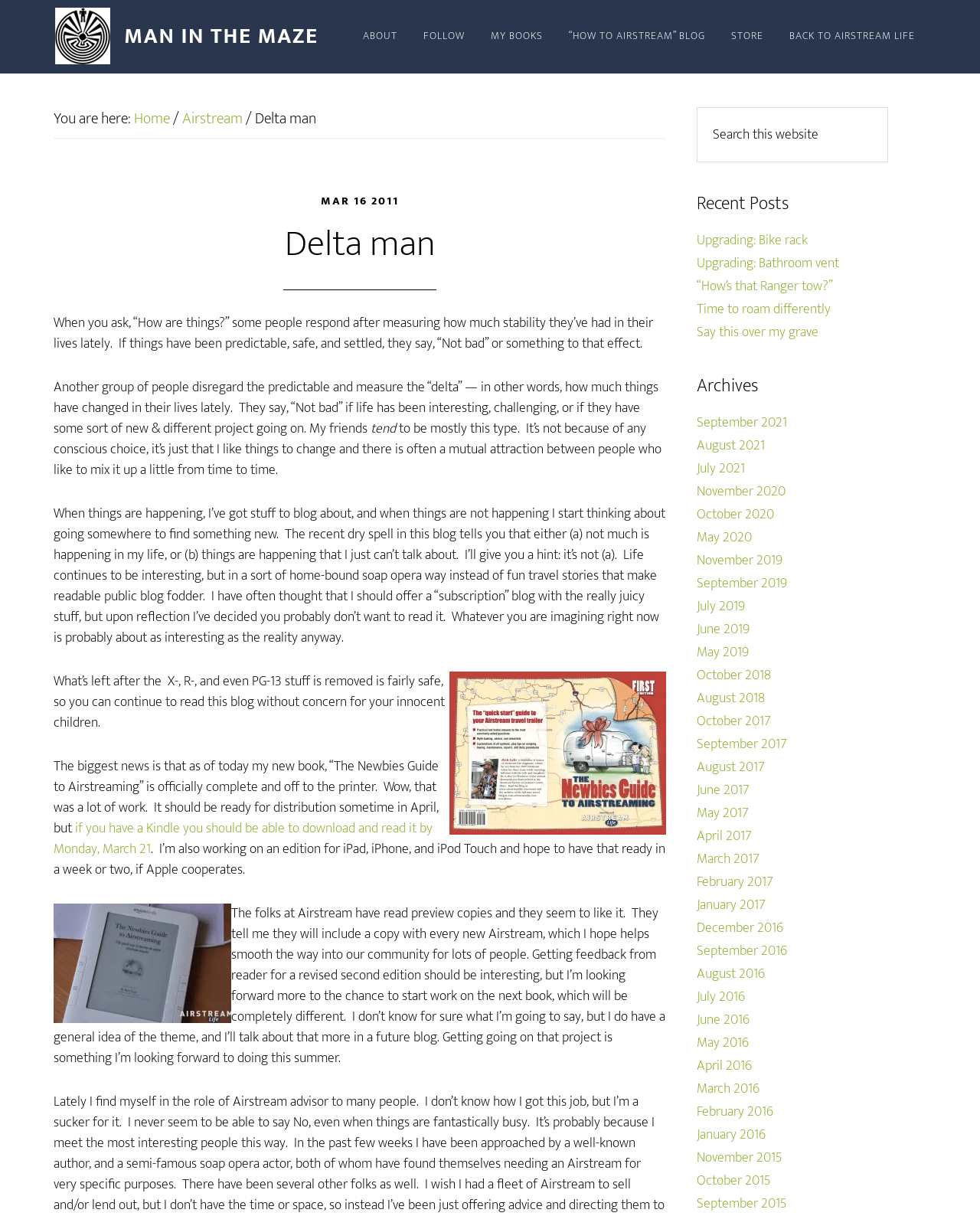Please identify the coordinates of the bounding box that should be clicked to fulfill this instruction: "View 'September 2021' archives".

[0.711, 0.338, 0.803, 0.357]